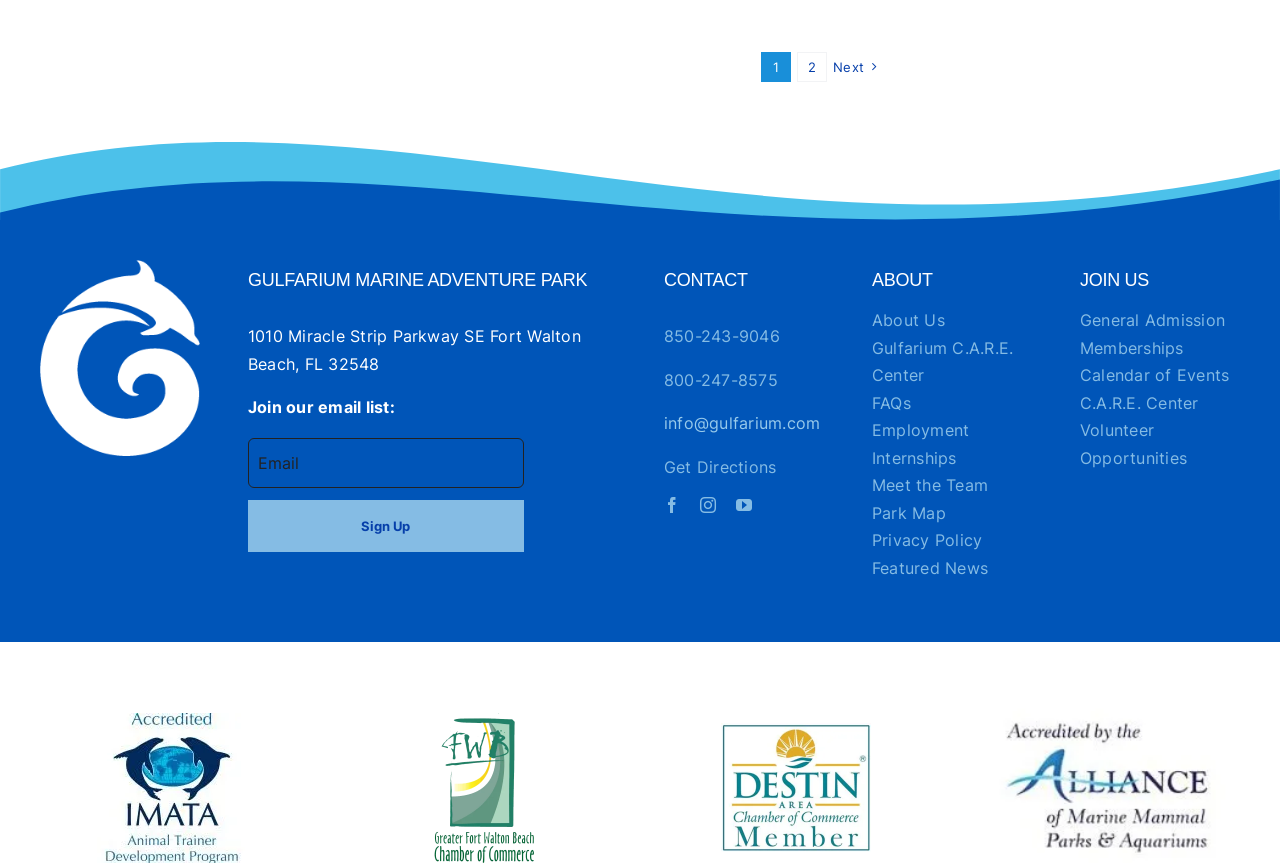Refer to the image and offer a detailed explanation in response to the question: What is the purpose of the textbox?

The textbox element with bounding box coordinates [0.194, 0.506, 0.409, 0.564] has a static text element with bounding box coordinates [0.202, 0.523, 0.234, 0.546] containing the text 'Email', which suggests that the purpose of the textbox is to input an email address.